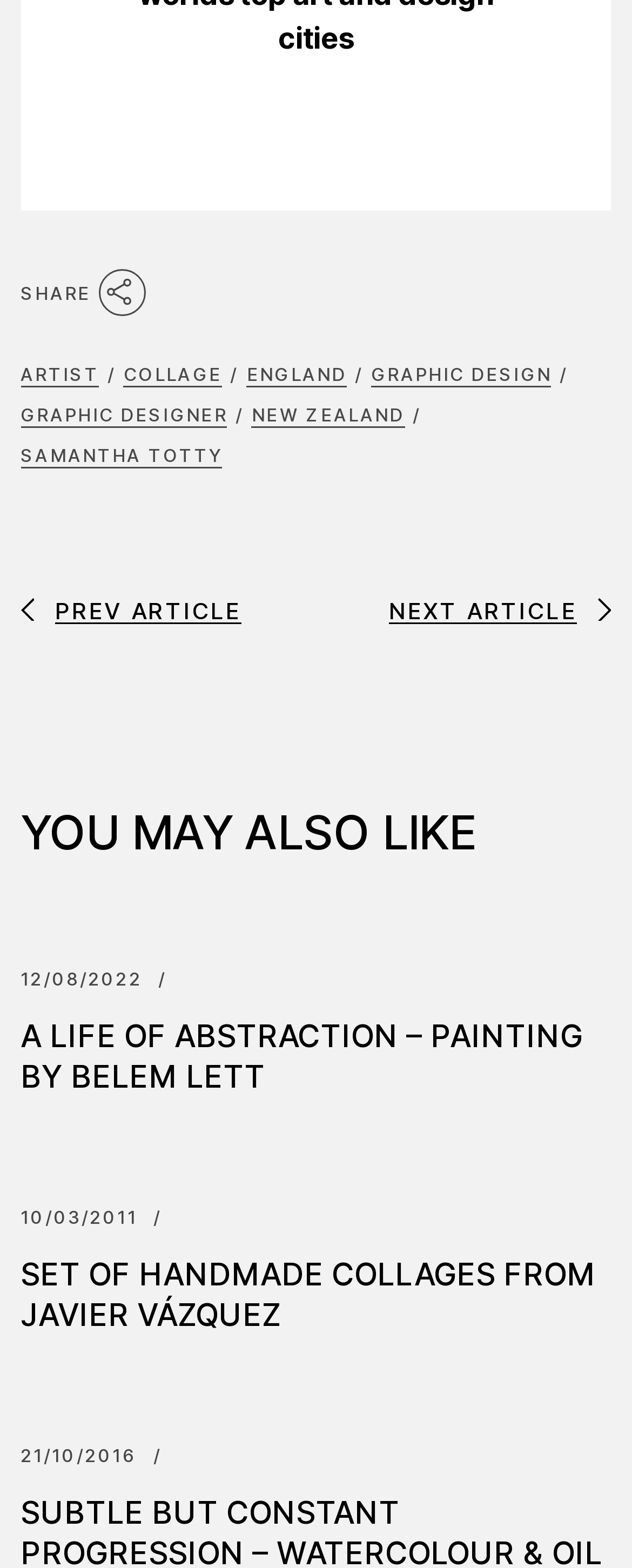Determine the bounding box coordinates of the clickable element to complete this instruction: "Share this article". Provide the coordinates in the format of four float numbers between 0 and 1, [left, top, right, bottom].

[0.032, 0.168, 0.231, 0.198]